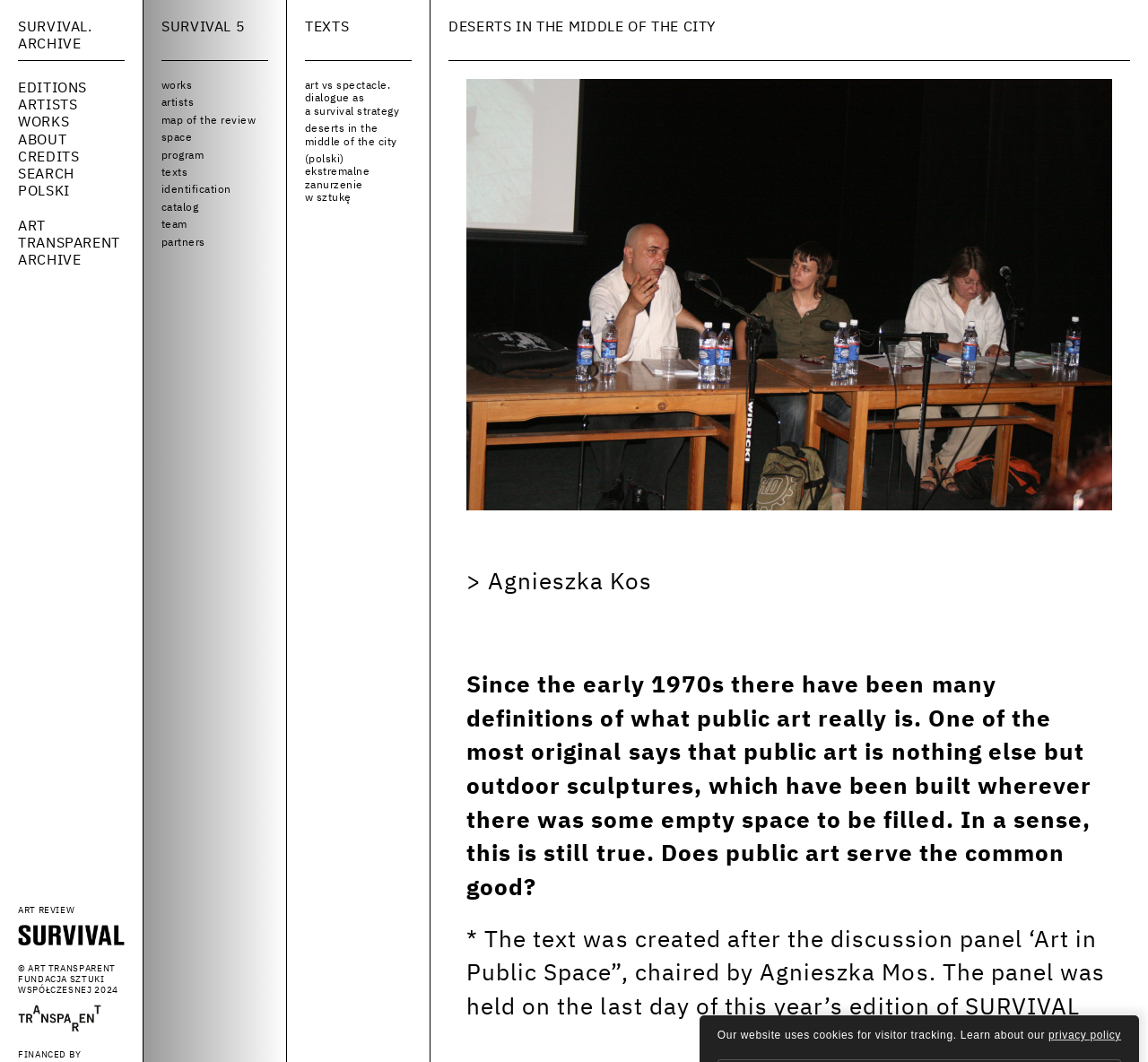Locate the bounding box coordinates of the clickable region necessary to complete the following instruction: "Click on the SURVIVAL. ARCHIVE link". Provide the coordinates in the format of four float numbers between 0 and 1, i.e., [left, top, right, bottom].

[0.016, 0.017, 0.109, 0.049]